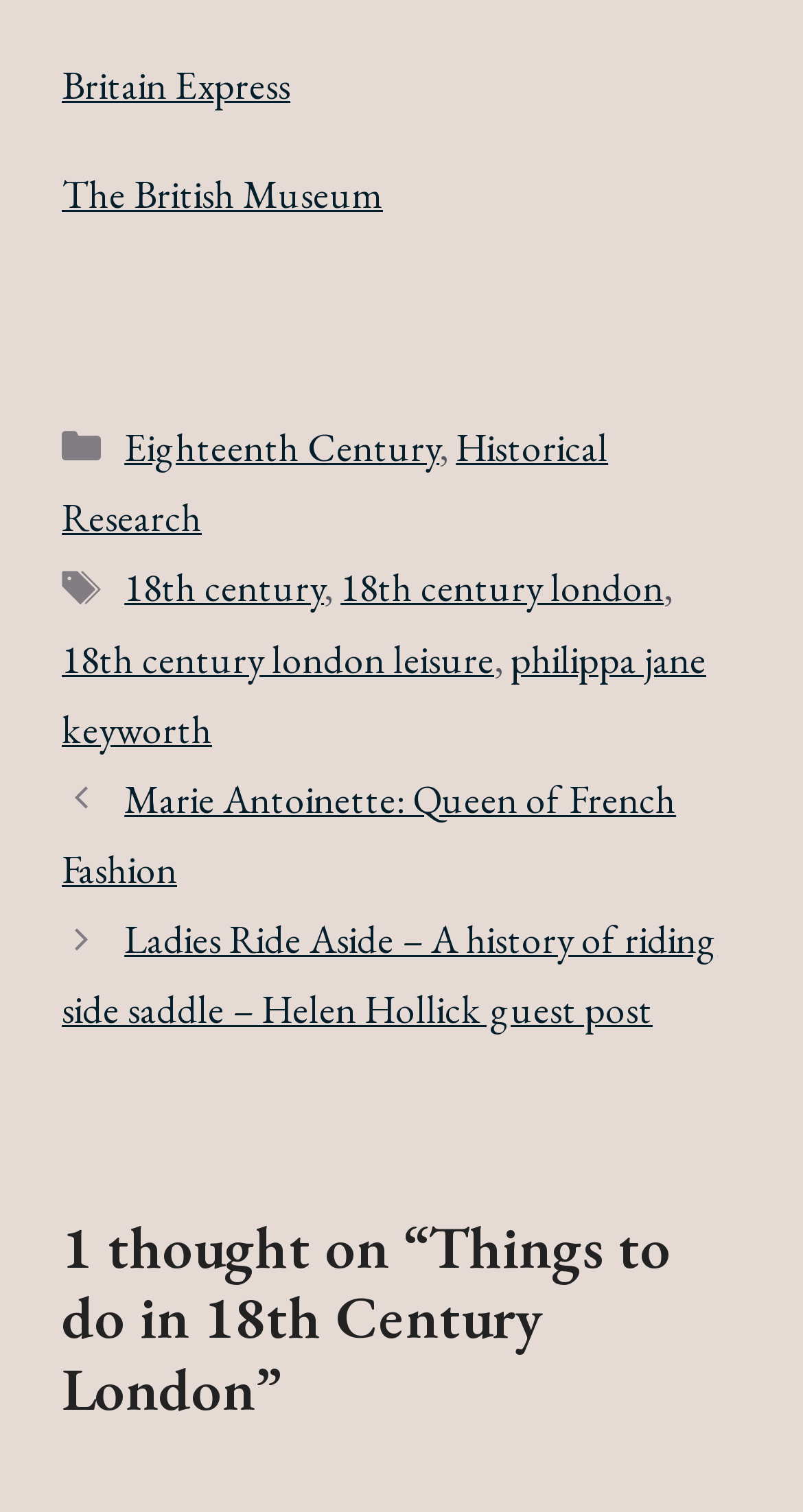Can you pinpoint the bounding box coordinates for the clickable element required for this instruction: "Read about Marie Antoinette: Queen of French Fashion"? The coordinates should be four float numbers between 0 and 1, i.e., [left, top, right, bottom].

[0.077, 0.512, 0.842, 0.592]